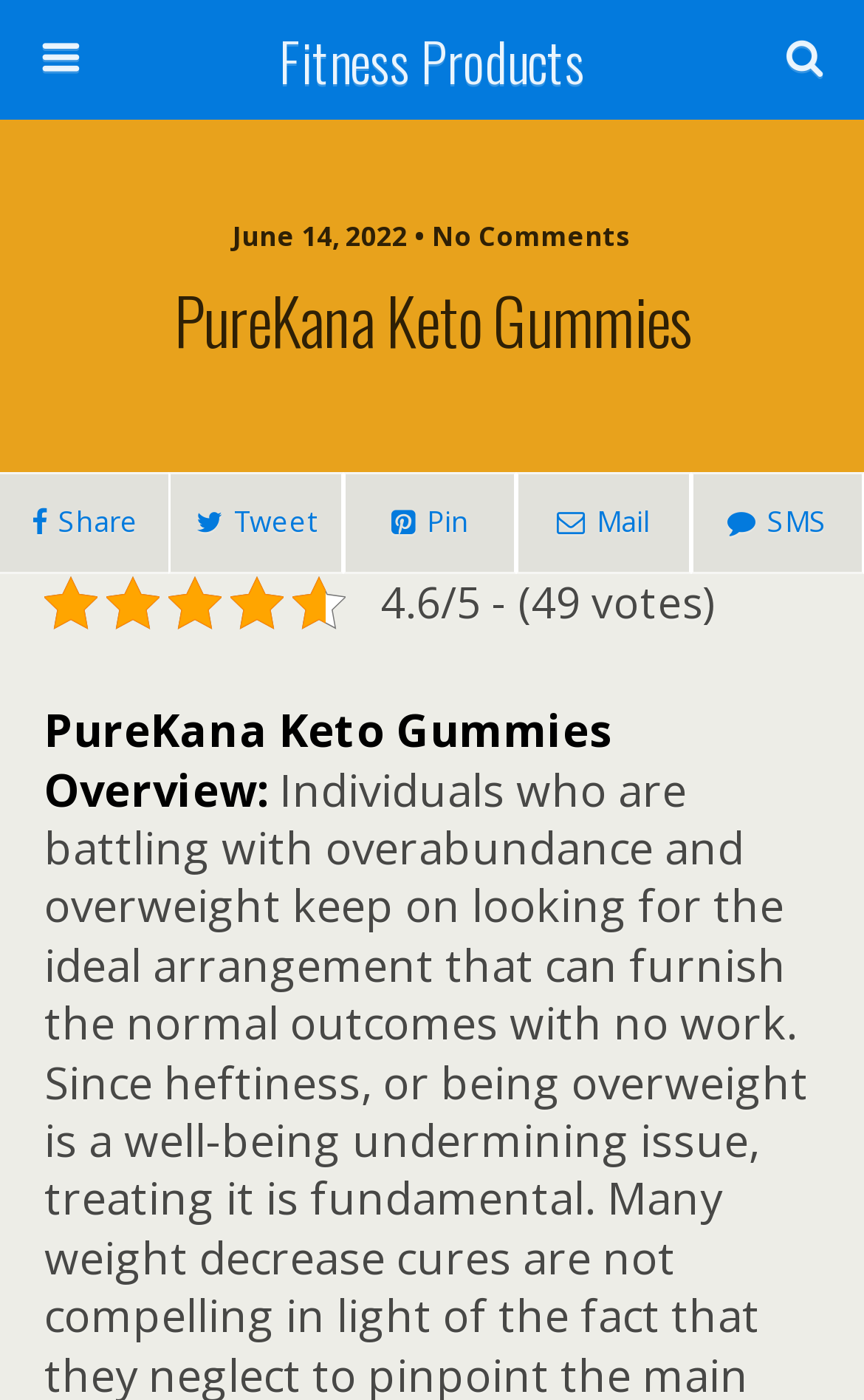Please provide a comprehensive answer to the question based on the screenshot: What is the purpose of the textbox?

I found the purpose of the textbox by looking at the text 'Search this website…' which is located next to the textbox, indicating that the textbox is used for searching within the website.